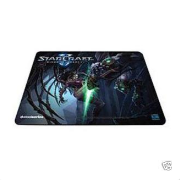What is the surface of the mousepad ideal for?
Please answer the question with a detailed and comprehensive explanation.

According to the caption, the surface of the mousepad is smooth, which makes it ideal for precise mouse movements, allowing gamers to have better control and accuracy.